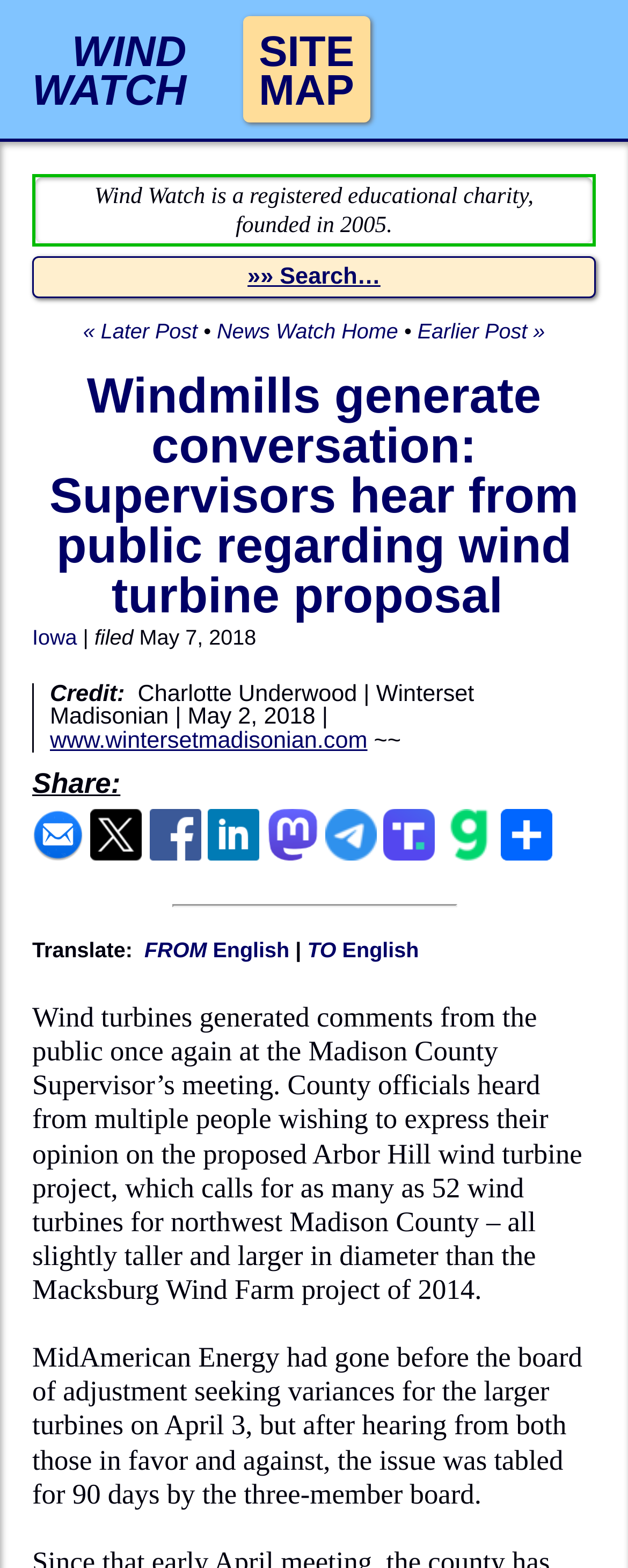Please pinpoint the bounding box coordinates for the region I should click to adhere to this instruction: "Translate the page".

[0.051, 0.598, 0.23, 0.613]